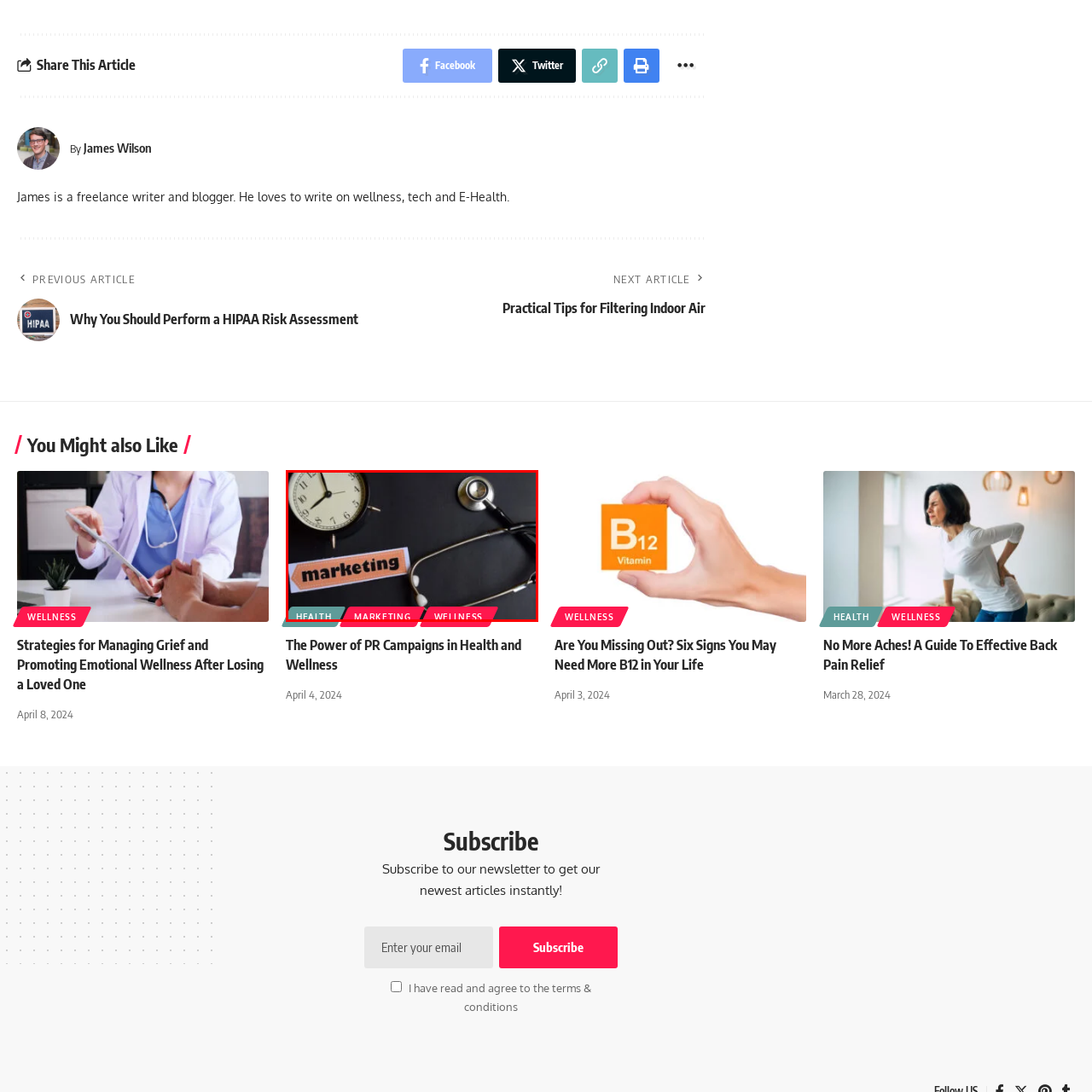Provide a comprehensive description of the image located within the red boundary.

The image presents a visually engaging composition featuring a vintage clock alongside a stethoscope, symbolizing the intersection of time management and healthcare practices. At the forefront, prominently displayed, is a bold sign reading "marketing," highlighting the importance of effective communication strategies in the health sector. The background is predominantly black, enhancing the contrast and focus on the objects while accentuating the theme of health and wellness. Below the central elements, there are three colorful tabs labeled "HEALTH," "MARKETING," and "WELLNESS," suggesting a cohesive integration of these vital areas within the healthcare landscape. This imagery effectively conveys the critical role of marketing in promoting health-related awareness and initiatives.